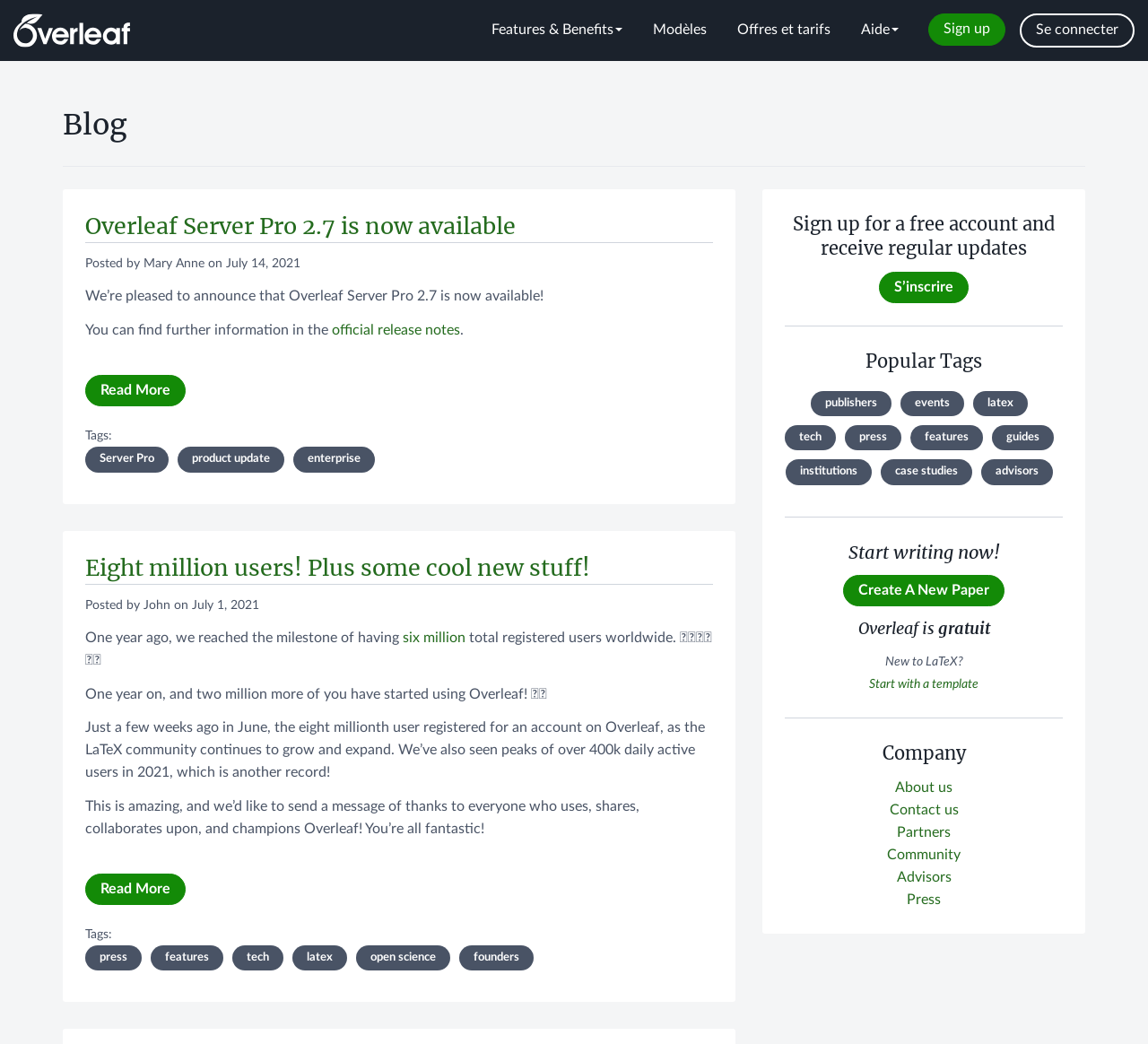Respond with a single word or phrase:
How many tags are listed under the 'Popular Tags' section?

9